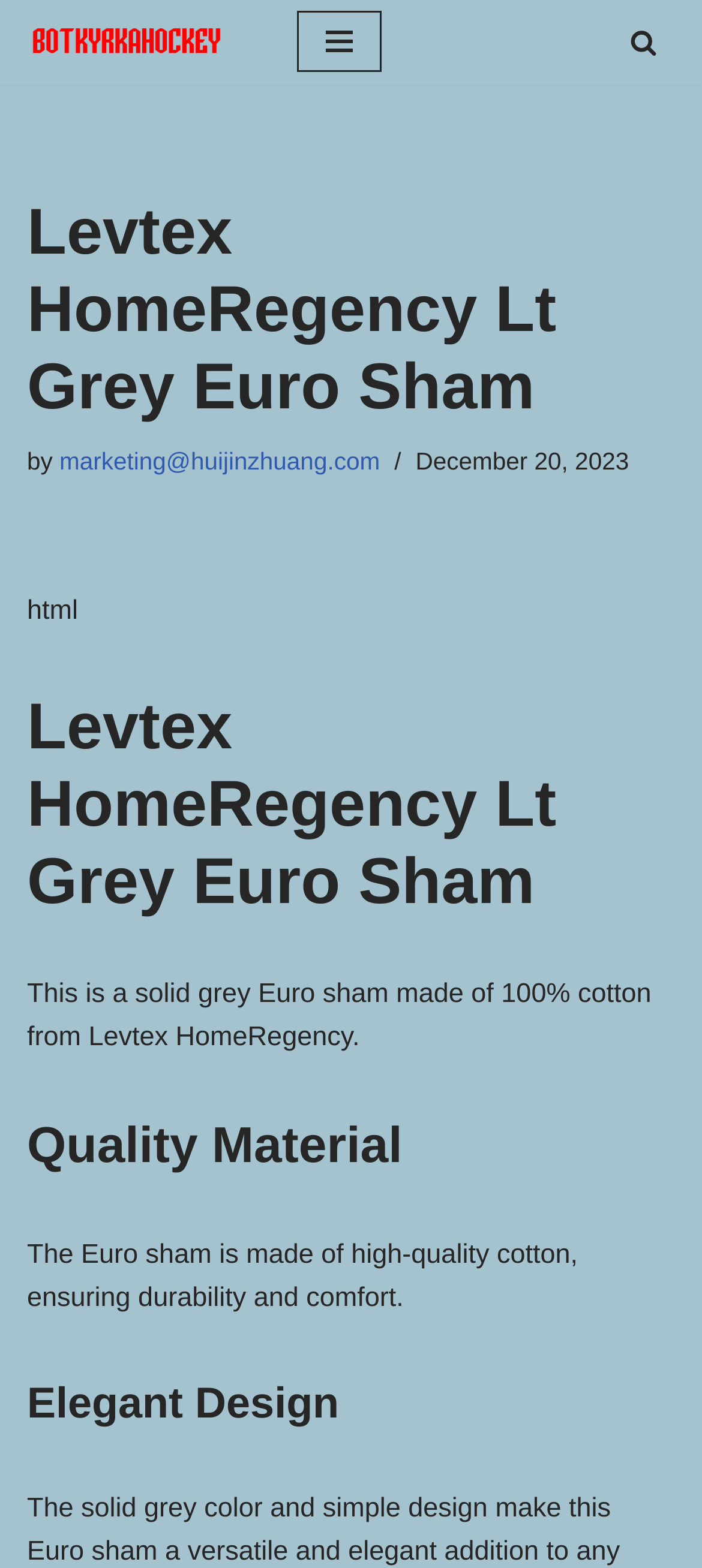Who is the manufacturer of the Euro sham?
Please use the visual content to give a single word or phrase answer.

Levtex HomeRegency